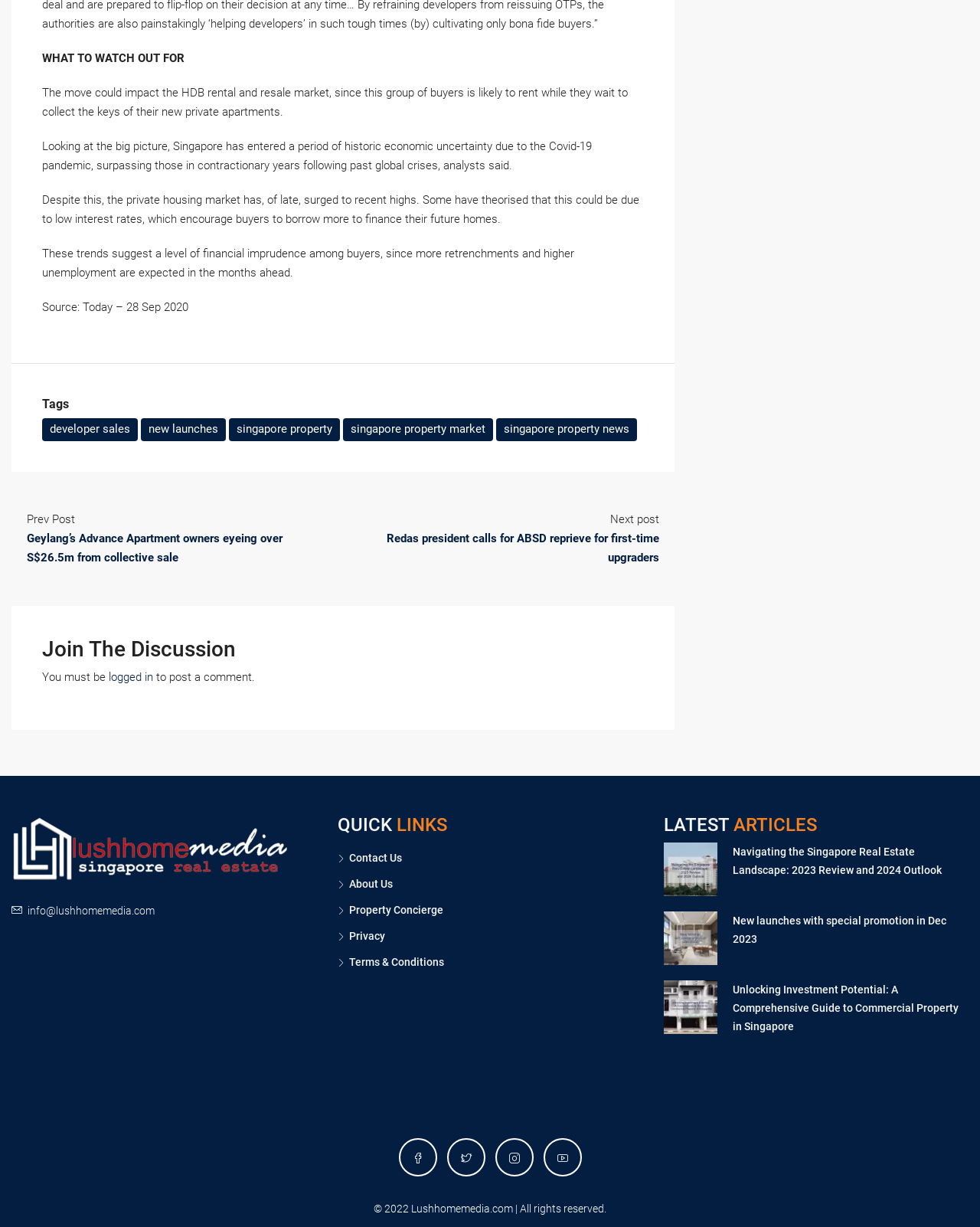Locate the bounding box coordinates of the clickable area needed to fulfill the instruction: "Read 'Navigating the Singapore Real Estate Landscape: 2023 Review and 2024 Outlook'".

[0.748, 0.689, 0.961, 0.714]